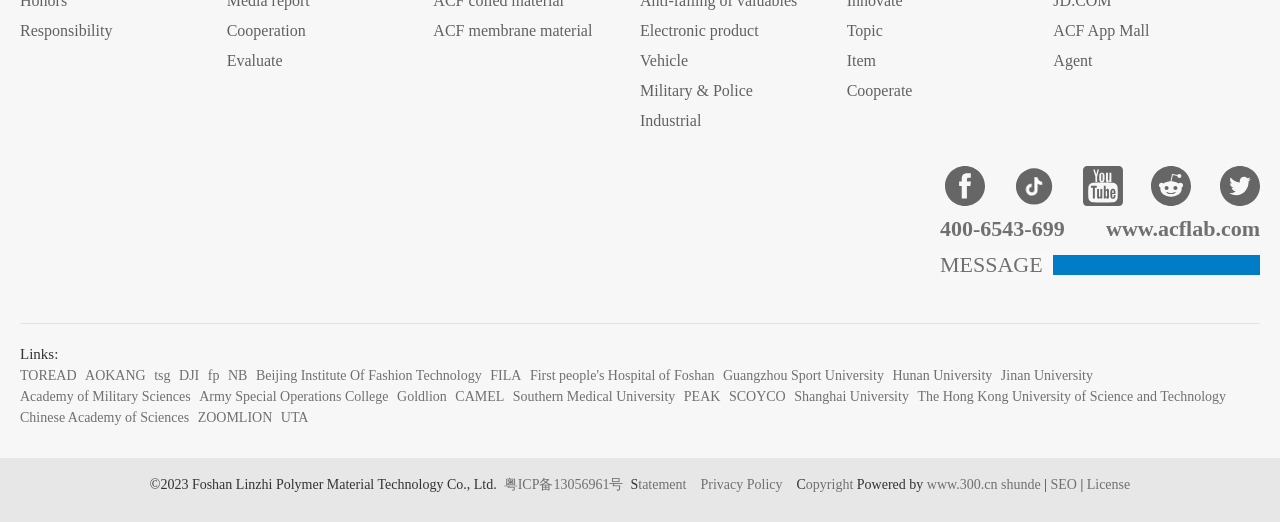What is the website's license information?
Please provide a comprehensive and detailed answer to the question.

At the bottom of the webpage, I can see a link that says 'License', which likely provides information about the website's licensing terms.